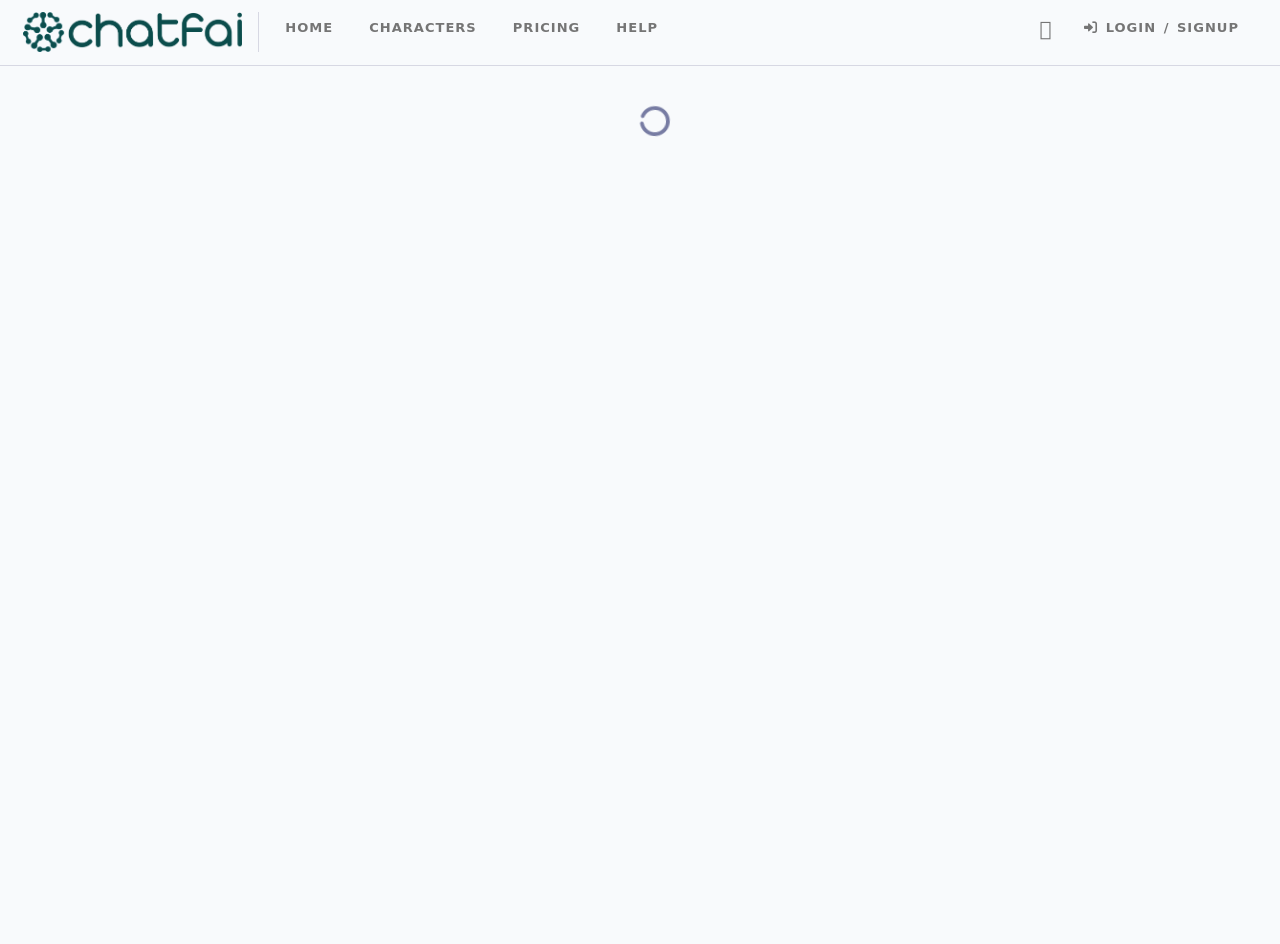Offer a detailed explanation of the webpage layout and contents.

The webpage is a chat platform where users can interact with their favorite characters from movies, TV shows, books, and more. At the top left corner, there is a logo image with a corresponding link. Next to the logo, there is a navigation menu with five links: "HOME", "CHARACTERS", "PRICING", "HELP", and a gift icon "🎁". These links are aligned horizontally and take up the top section of the page. 

On the top right corner, there is a "LOGIN / SIGNUP" link with an icon. Below the navigation menu, there is a loading indicator with the text "Loading...".